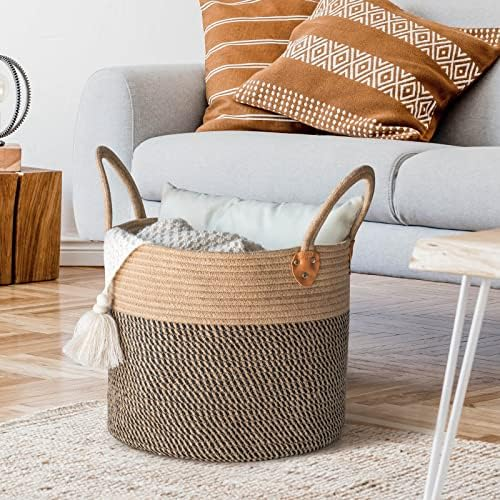What is the color palette of the basket?
Offer a detailed and full explanation in response to the question.

The basket features a chic design with a natural color palette, which allows it to blend seamlessly with various home décor styles.